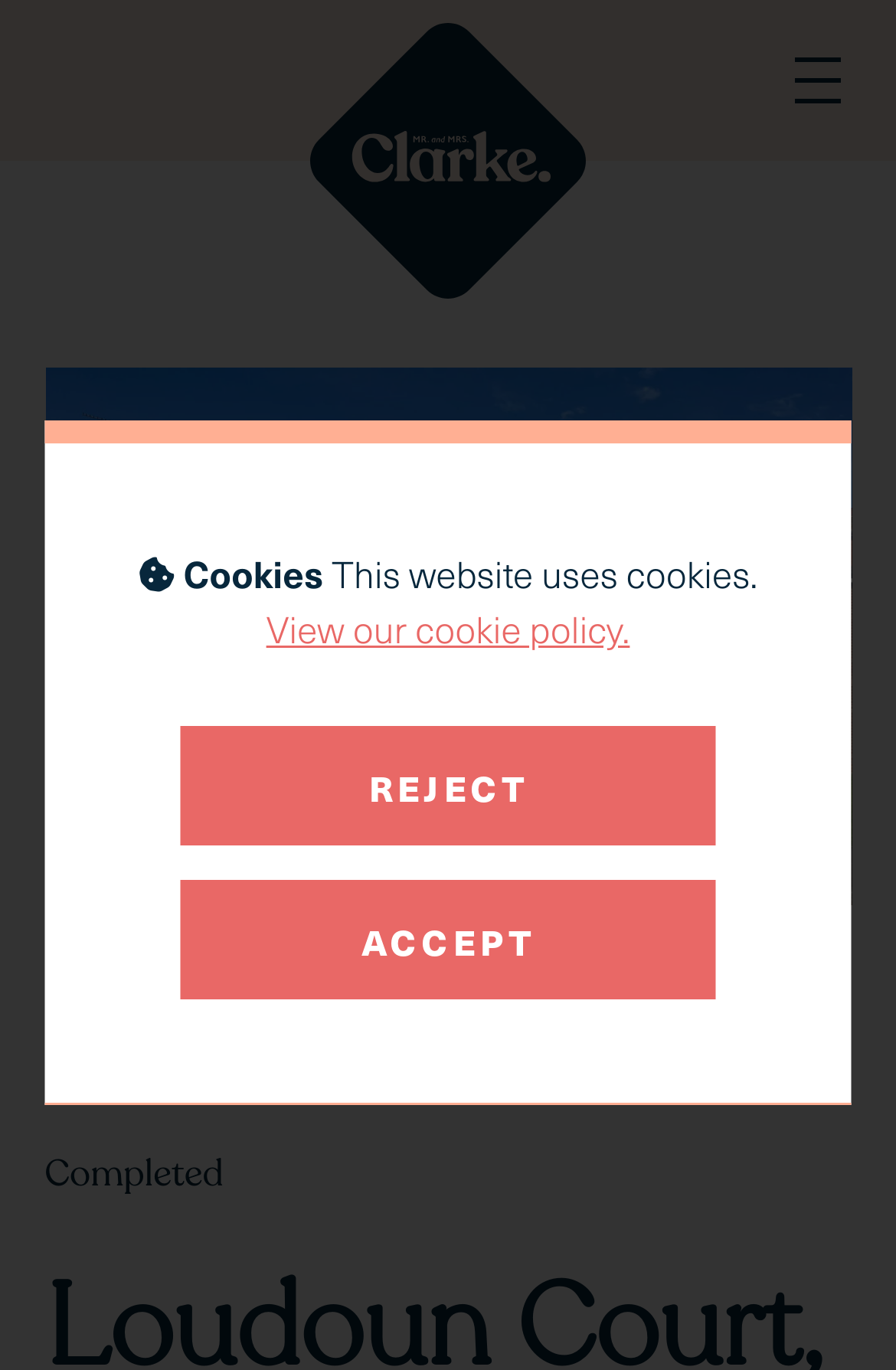Please give a one-word or short phrase response to the following question: 
Is there a menu on the webpage?

Yes